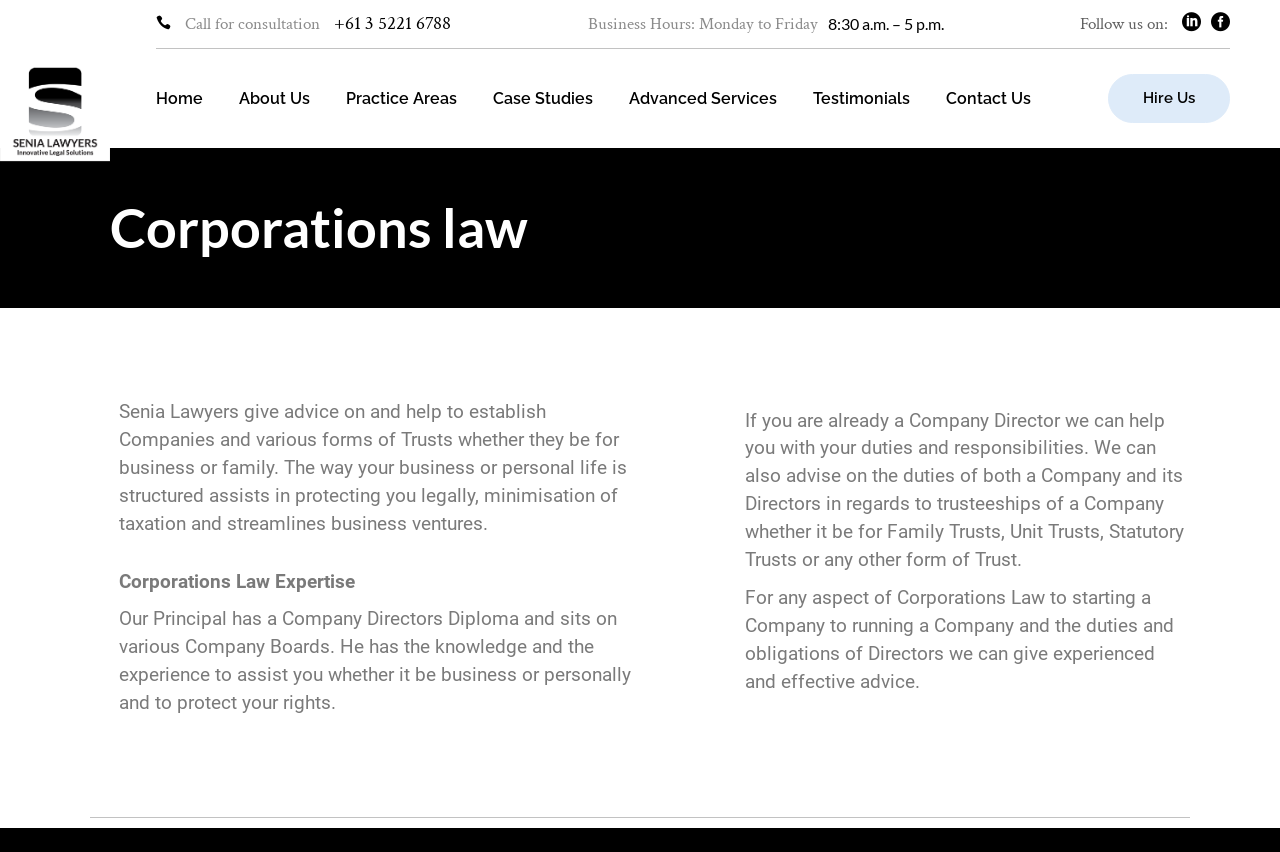How can Senia Lawyers help with company directors' duties?
Please describe in detail the information shown in the image to answer the question.

I found this information by reading the paragraph that starts with 'If you are already a Company Director we can help you with your duties and responsibilities.' This paragraph explains how Senia Lawyers can assist company directors with their duties and responsibilities.